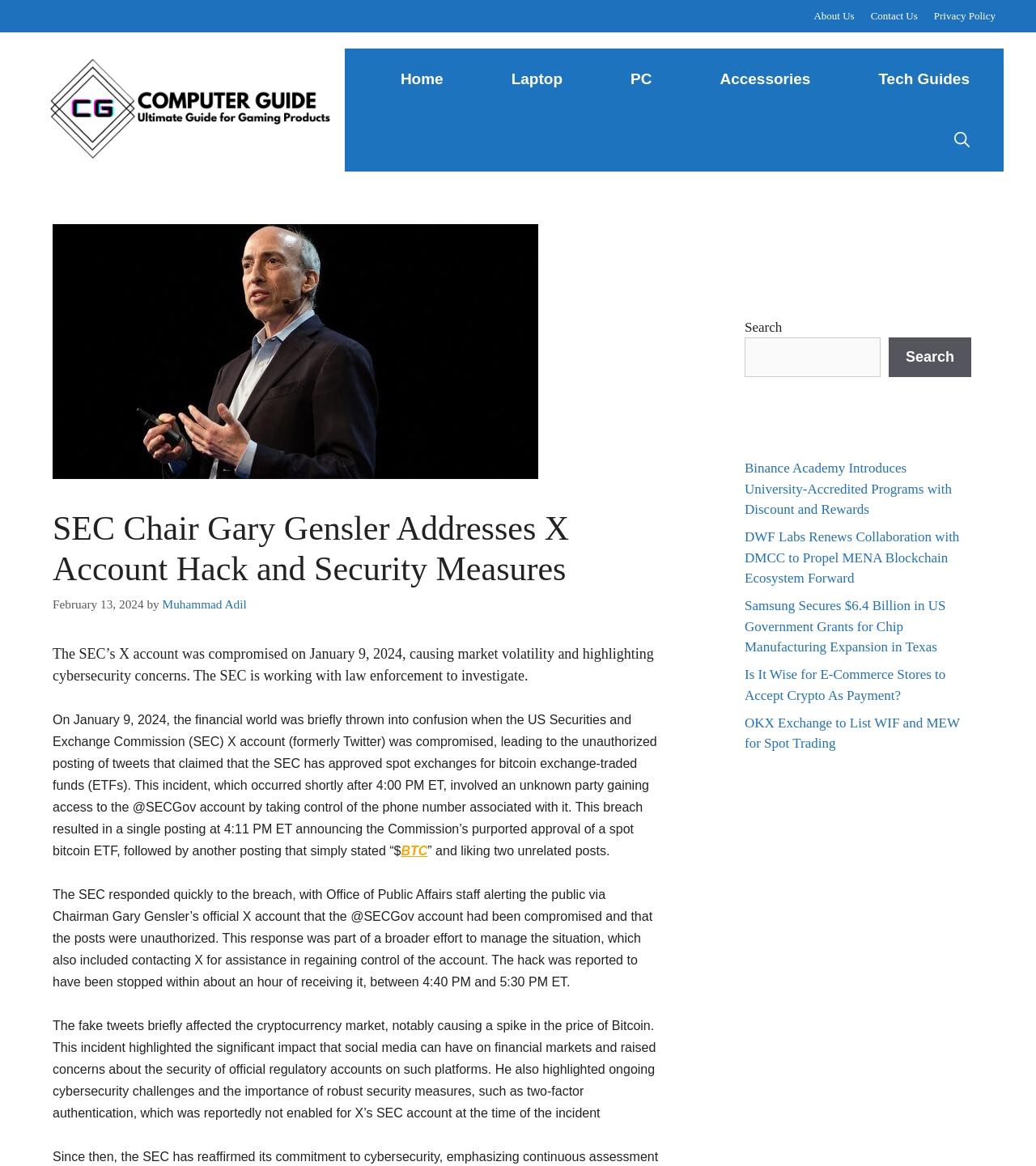Illustrate the webpage thoroughly, mentioning all important details.

This webpage is about Computer Guides, with a focus on a news article about SEC Chair Gary Gensler addressing the X account hack and security measures. 

At the top of the page, there is a banner with a link to the site's homepage, accompanied by an image of Computer Guides. Below this, there is a navigation menu with links to various sections, including Home, Laptop, PC, Accessories, and Tech Guides. 

On the left side of the page, there are three complementary sections, each containing links to other articles or resources. The first section has links to About Us, Contact Us, and Privacy Policy. The second section has a search bar with a button to initiate a search. The third section has links to several news articles, including Binance Academy Introduces University-Accredited Programs, DWF Labs Renews Collaboration with DMCC, Samsung Secures $6.4 Billion in US Government Grants, Is It Wise for E-Commerce Stores to Accept Crypto As Payment?, and OKX Exchange to List WIF and MEW for Spot Trading.

The main content of the page is an article about the SEC's X account being compromised, leading to market volatility and cybersecurity concerns. The article is divided into several paragraphs, with a heading that summarizes the content. There is also a time stamp indicating when the article was published, along with the author's name, Muhammad Adil. The article discusses the incident, the SEC's response, and the impact on the cryptocurrency market, highlighting the importance of robust security measures.